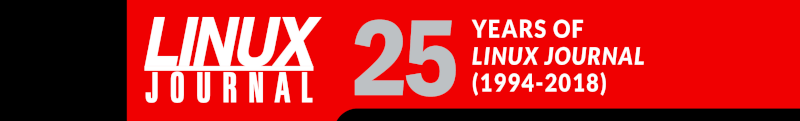What is the anniversary being celebrated?
From the details in the image, answer the question comprehensively.

The number '25' is highlighted in large grey font, emphasizing the milestone anniversary of Linux Journal from 1994 to 2018.